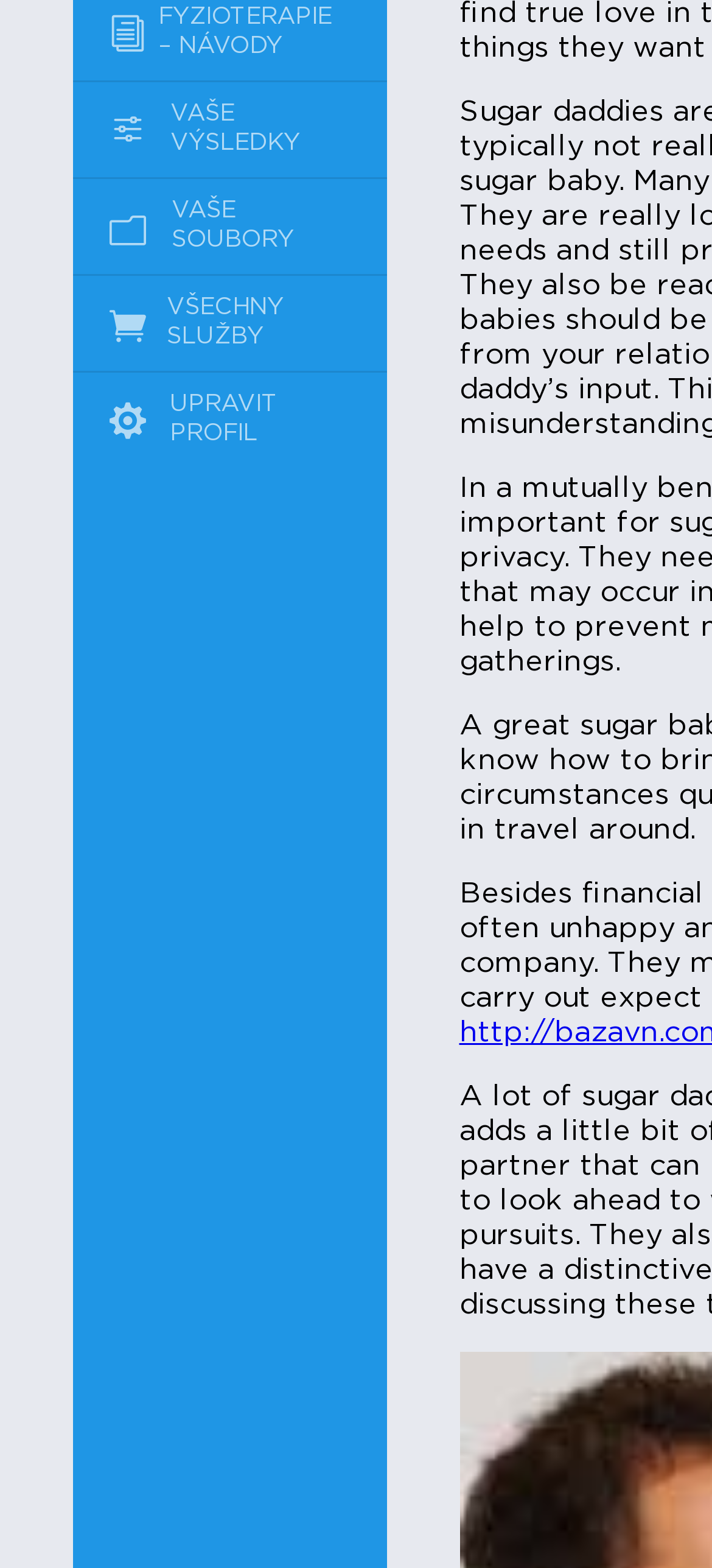Locate the bounding box coordinates for the element described below: "UPRAVIT PROFIL". The coordinates must be four float values between 0 and 1, formatted as [left, top, right, bottom].

[0.103, 0.238, 0.542, 0.299]